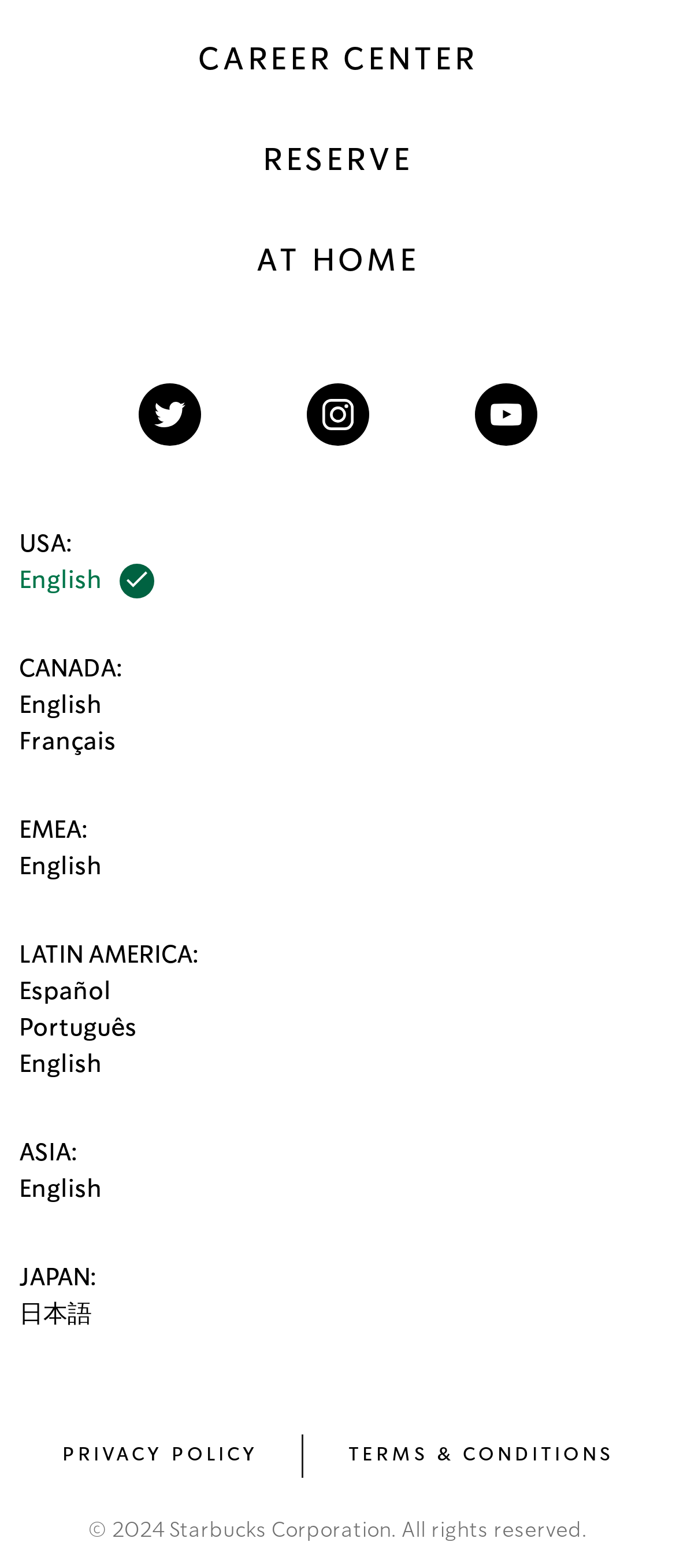Can you specify the bounding box coordinates for the region that should be clicked to fulfill this instruction: "View English Asia".

[0.028, 0.751, 0.151, 0.766]